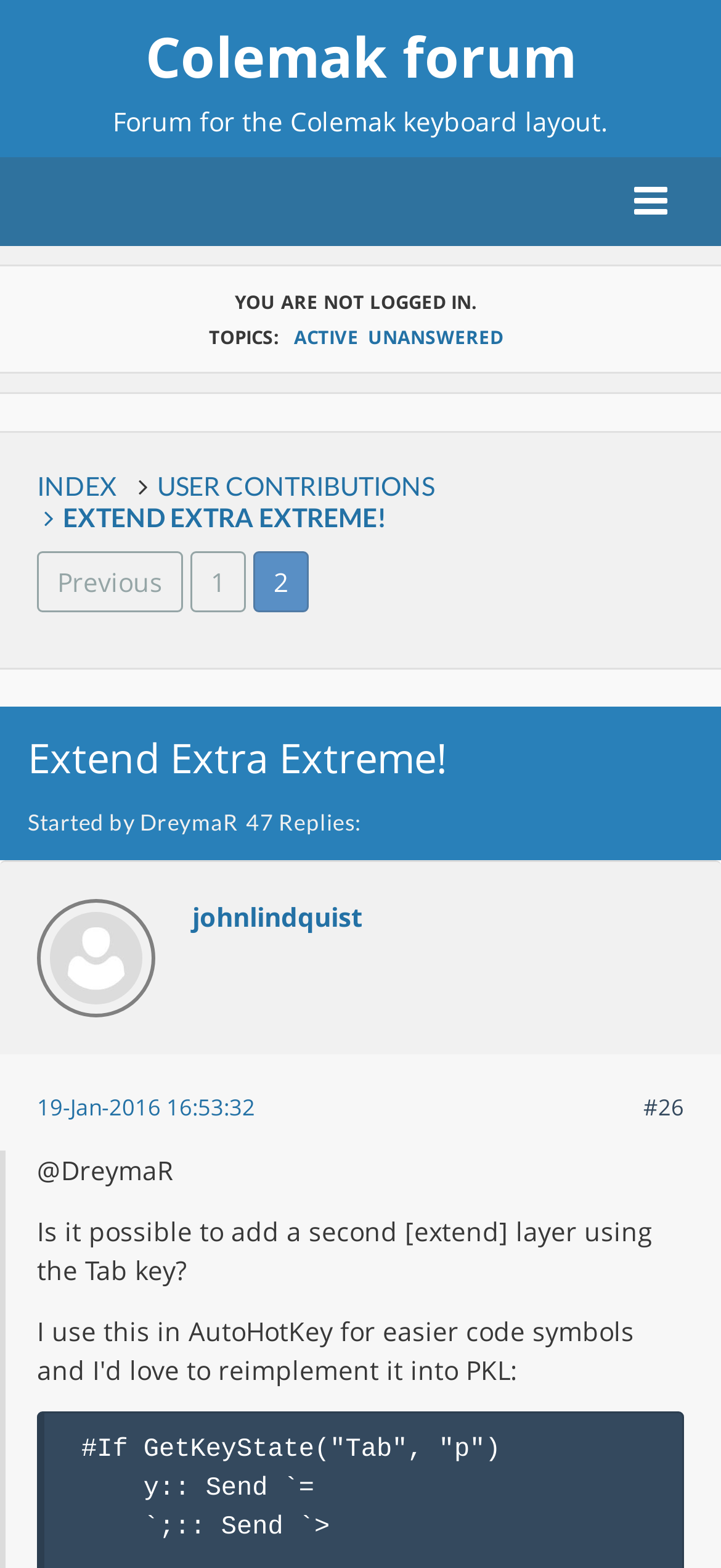Who started the 'Extend Extra Extreme!' topic?
Please use the image to deliver a detailed and complete answer.

The starter of the topic can be found in the 'Extend Extra Extreme!' topic section, where it says 'Started by DreymaR'.